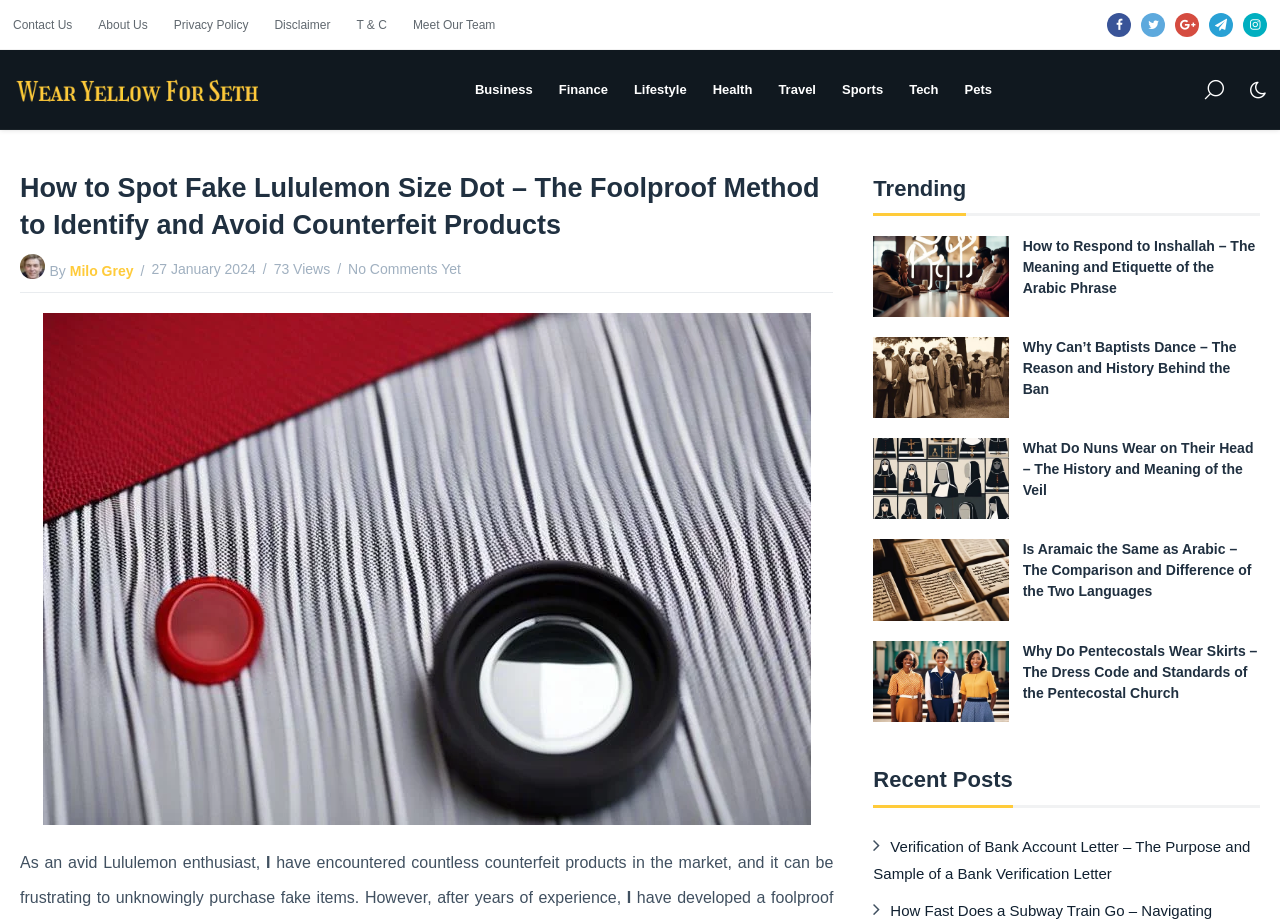How many views does the article have?
Using the image as a reference, answer with just one word or a short phrase.

73